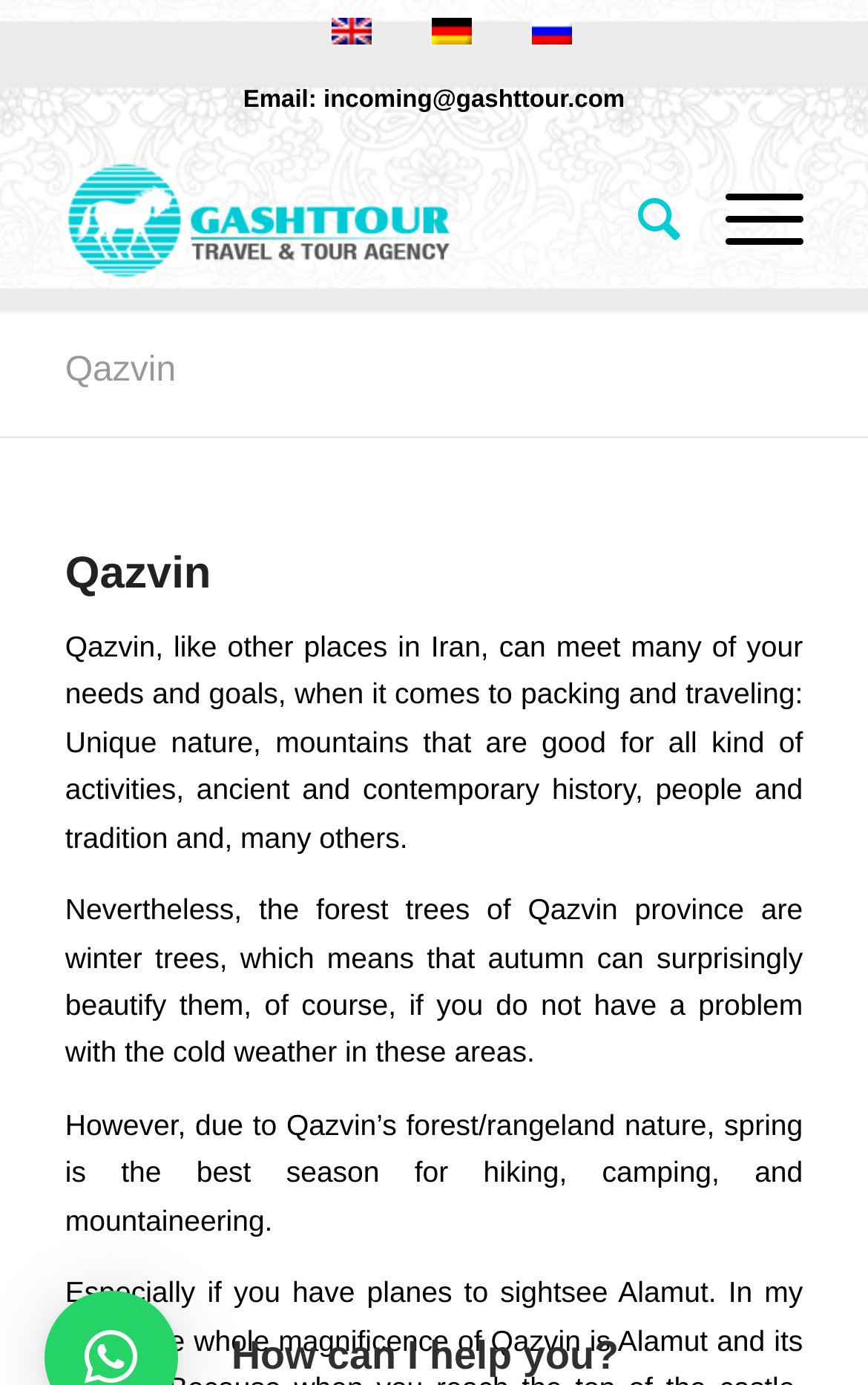Provide a brief response to the question below using a single word or phrase: 
What language options are available?

English, Deutsch, Русский